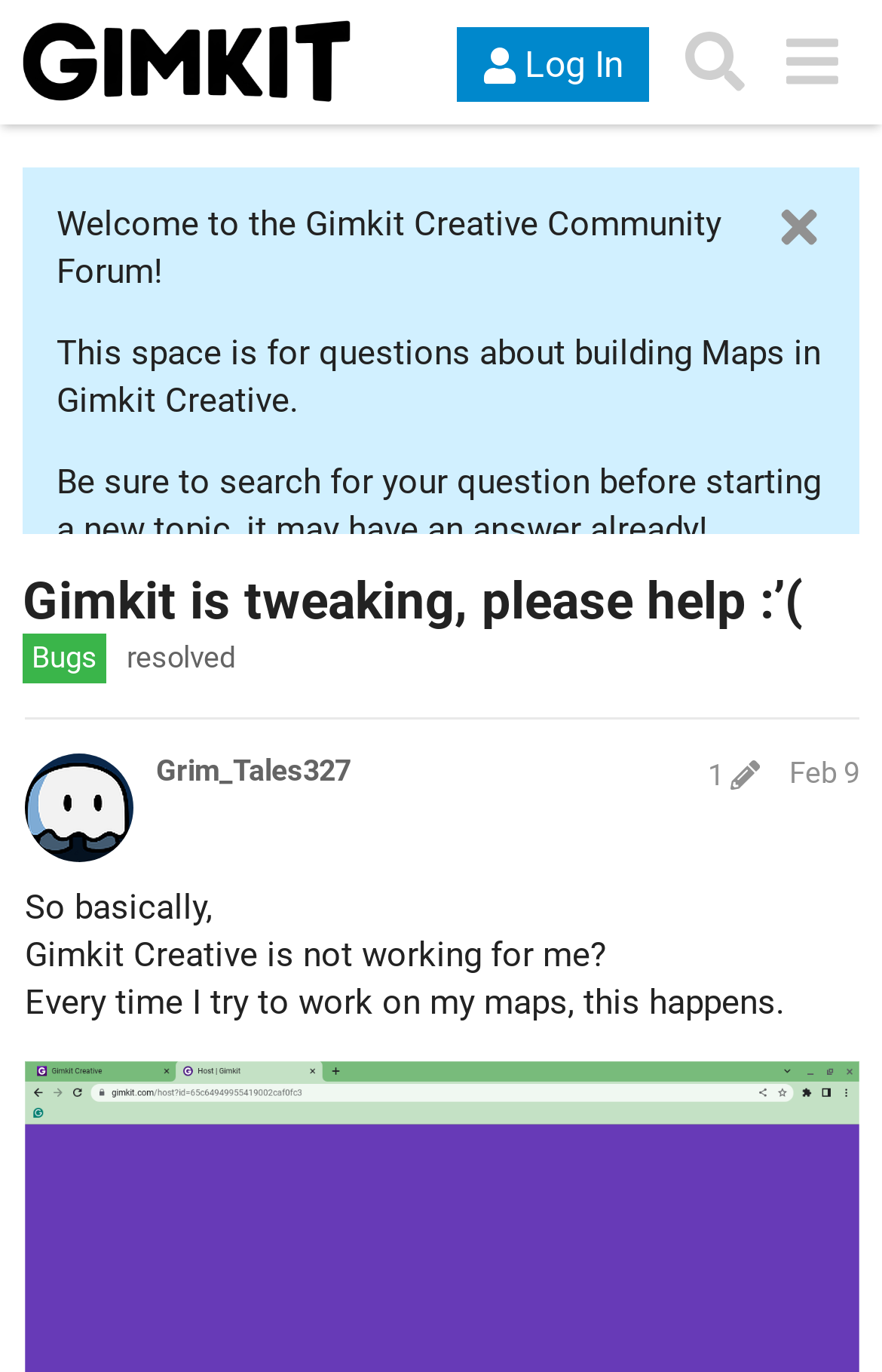Locate the bounding box coordinates of the area that needs to be clicked to fulfill the following instruction: "View the 'feedback.gimkit.com' page". The coordinates should be in the format of four float numbers between 0 and 1, namely [left, top, right, bottom].

[0.379, 0.697, 0.741, 0.727]